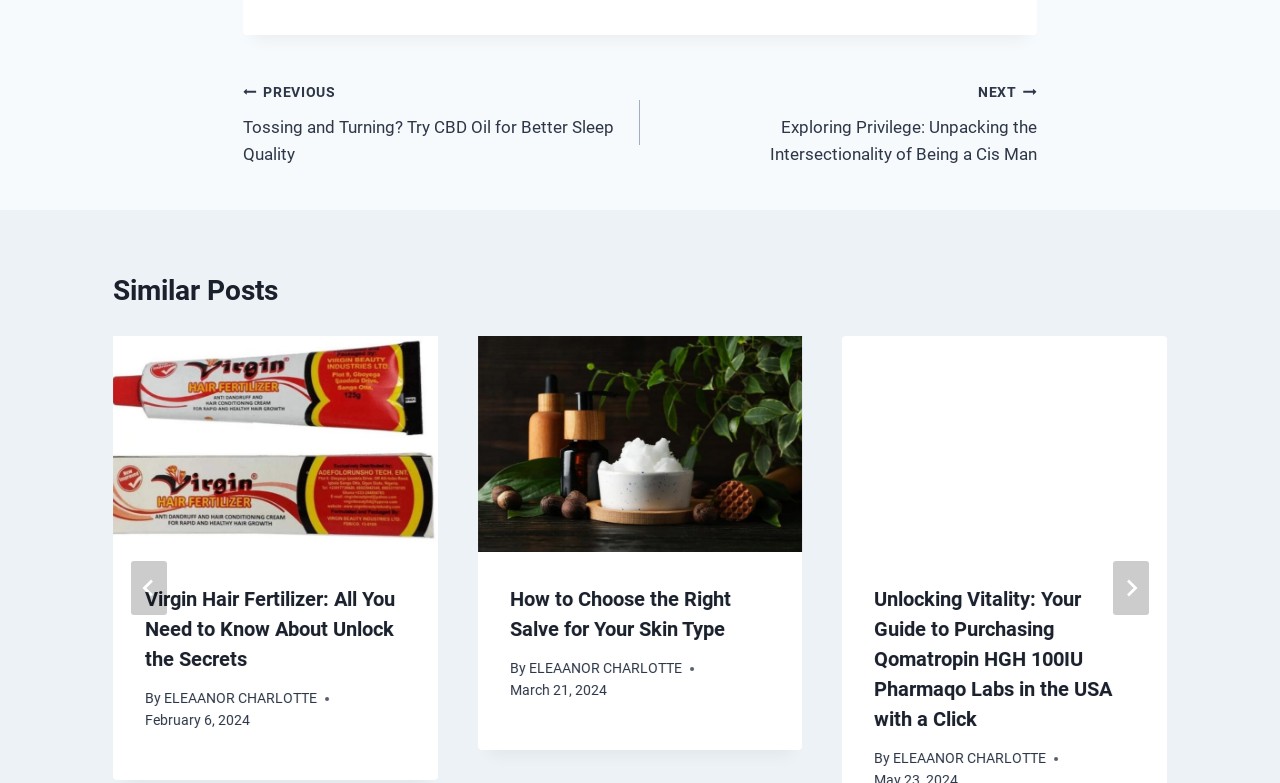What is the topic of the first similar post?
Based on the image, answer the question with a single word or brief phrase.

Virgin Hair Fertilizer